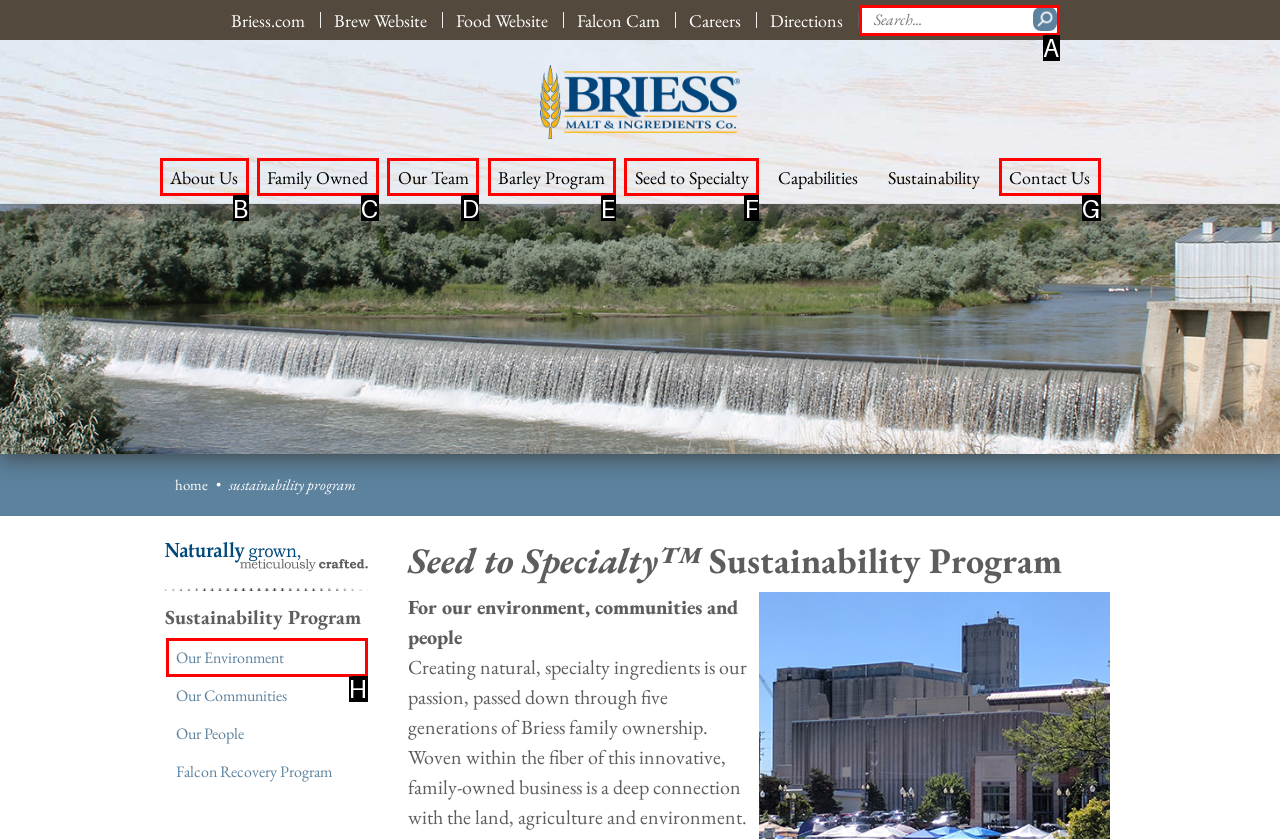Select the appropriate HTML element to click for the following task: view our environment initiatives
Answer with the letter of the selected option from the given choices directly.

H